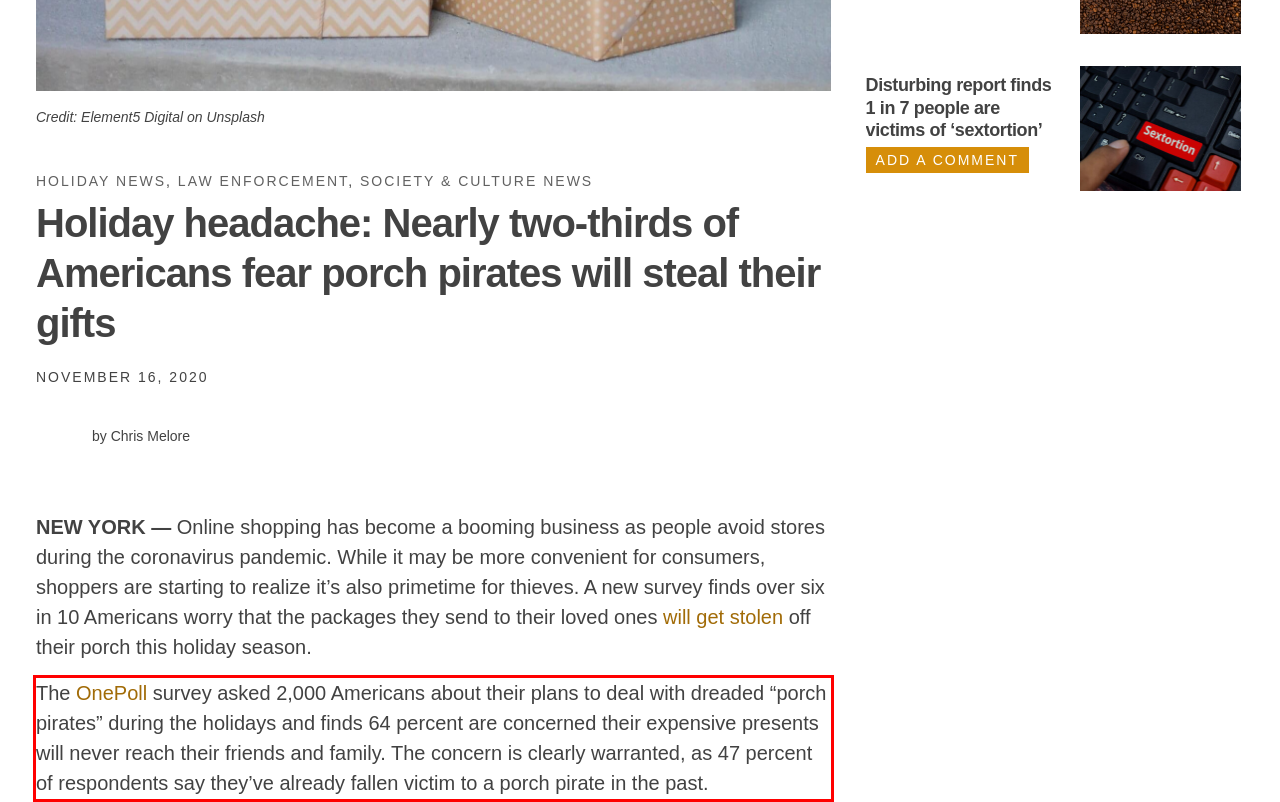Observe the screenshot of the webpage that includes a red rectangle bounding box. Conduct OCR on the content inside this red bounding box and generate the text.

The OnePoll survey asked 2,000 Americans about their plans to deal with dreaded “porch pirates” during the holidays and finds 64 percent are concerned their expensive presents will never reach their friends and family. The concern is clearly warranted, as 47 percent of respondents say they’ve already fallen victim to a porch pirate in the past.